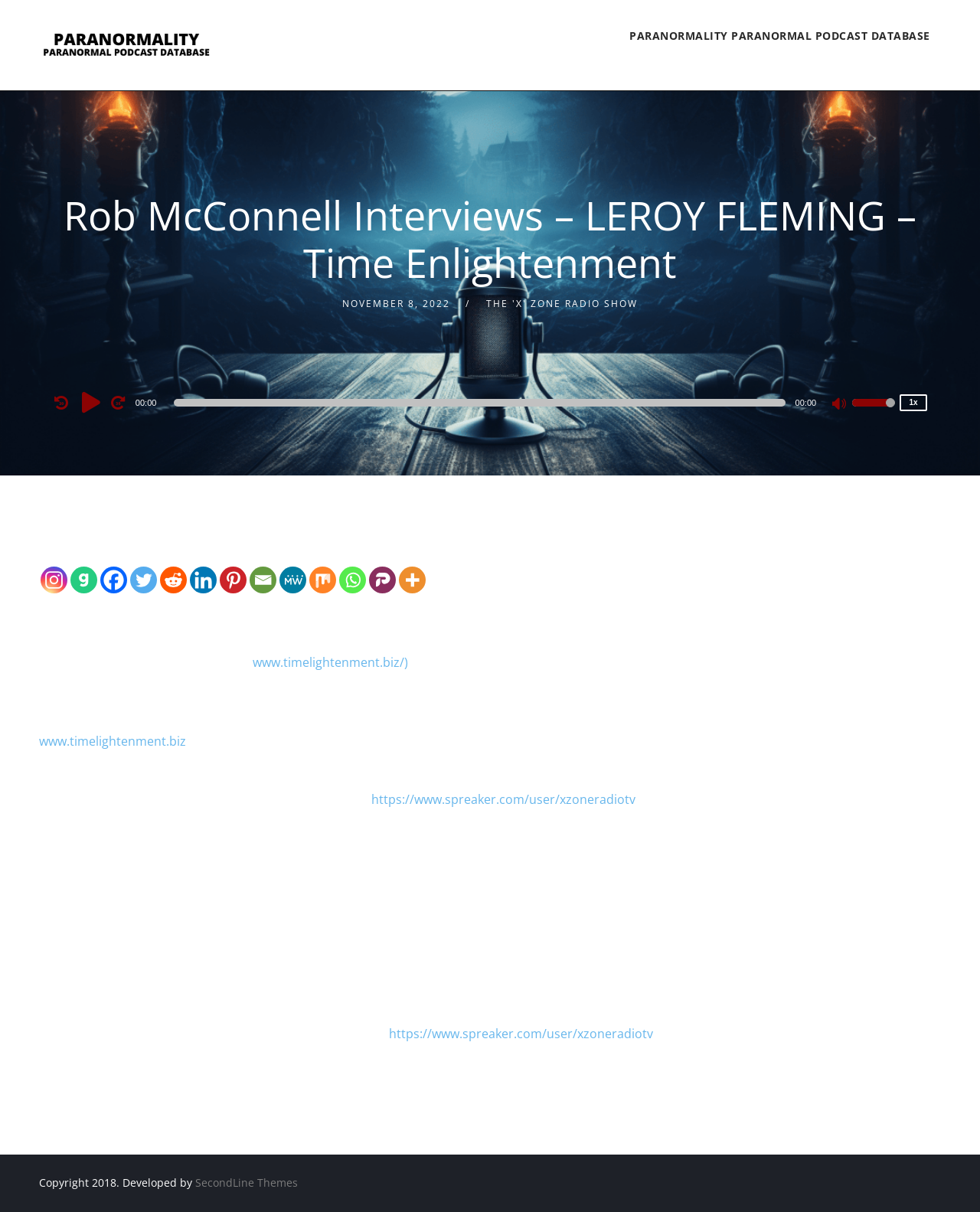What is the name of the author who wrote 'Timelightenment'?
Refer to the image and give a detailed response to the question.

I found the answer by reading the text 'Timelightenment – Leroy Flemming is a graduate of Alabama State University...' which mentions the author's name as Leroy Flemming.